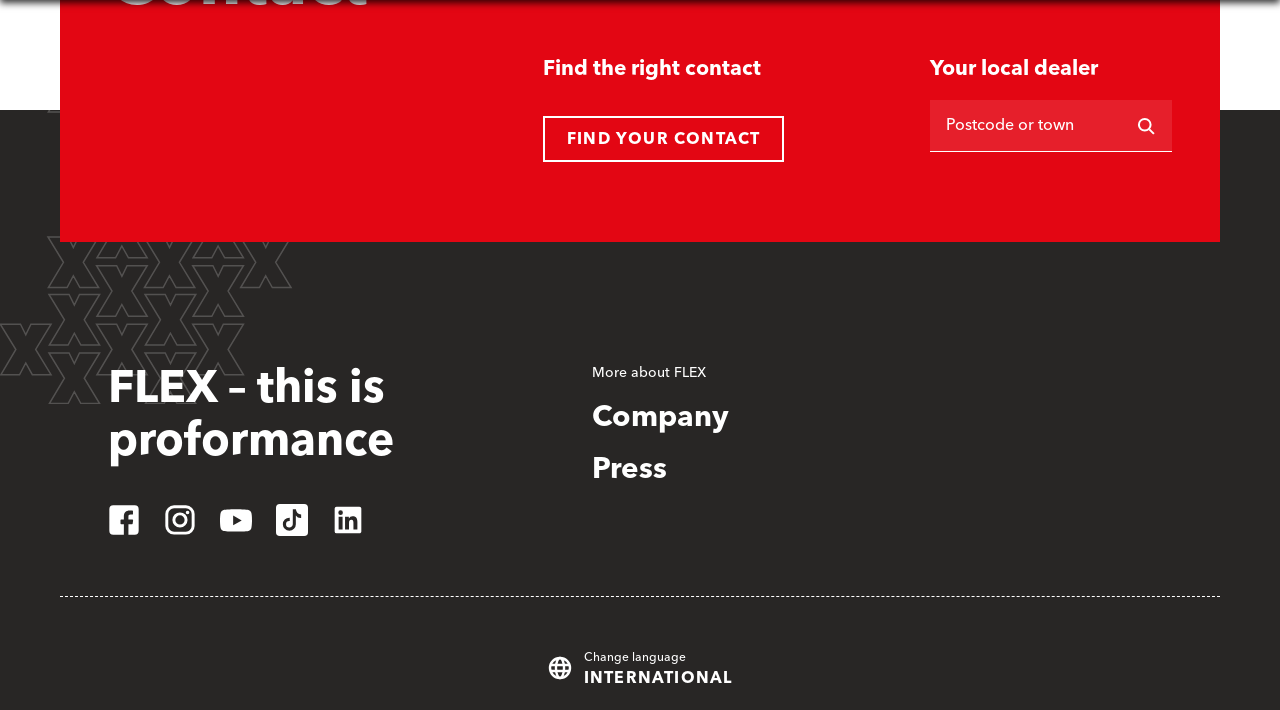With reference to the screenshot, provide a detailed response to the question below:
What is the purpose of the 'Search' button?

The 'Search' button is located next to a textbox labeled 'Postcode or town' and a heading 'Your local dealer', suggesting that it is used to search for a local dealer or contact based on the input location.